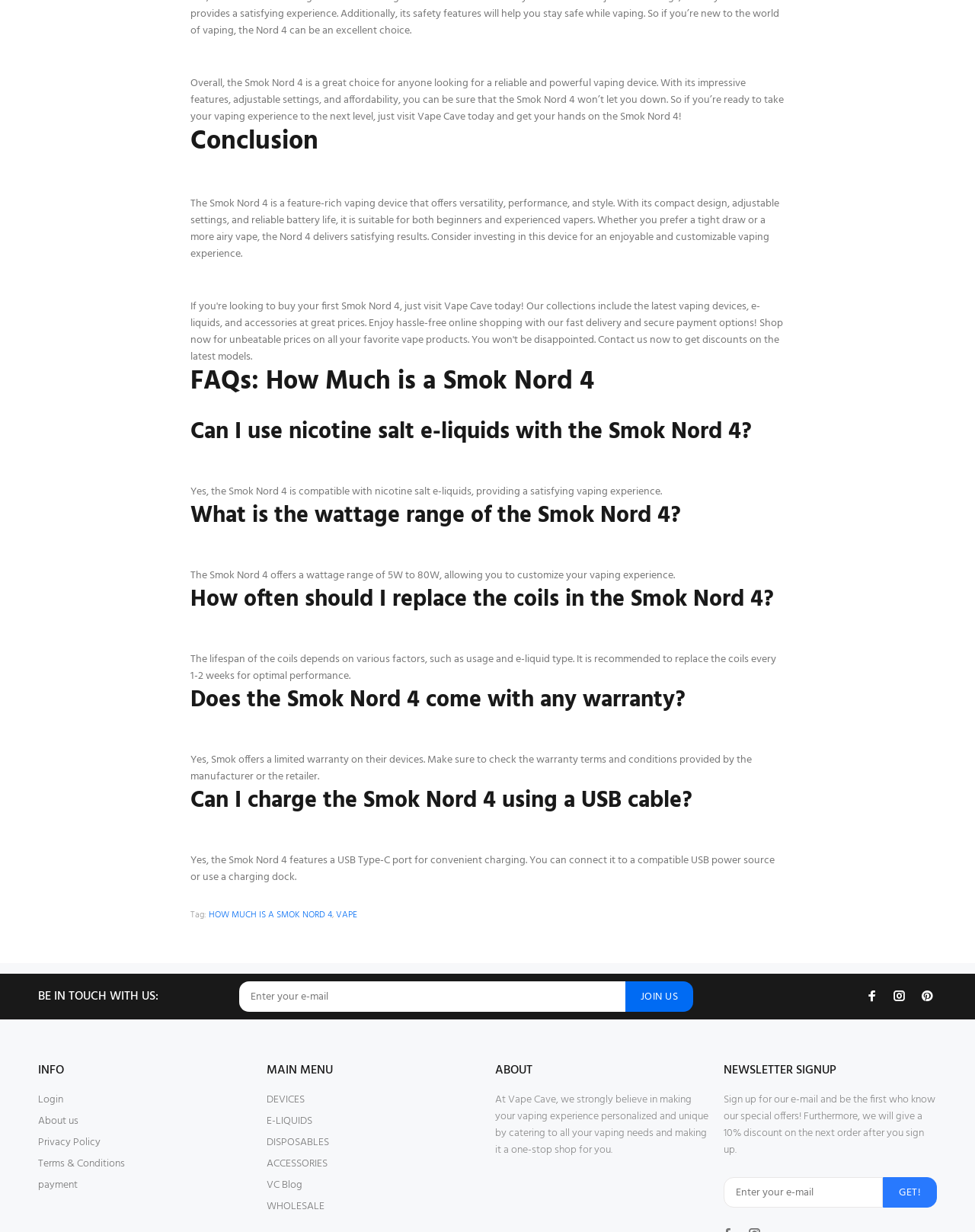Please locate the bounding box coordinates of the element that should be clicked to complete the given instruction: "Click on 'Contact us' to get in touch".

[0.613, 0.269, 0.664, 0.283]